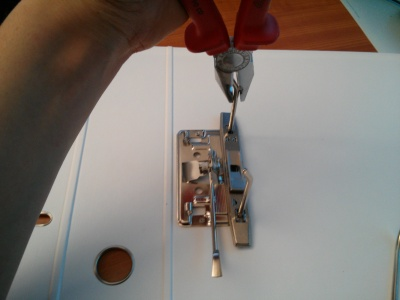What is the surface behind the binder mechanism?
Analyze the image and deliver a detailed answer to the question.

The background of the image features a wooden surface, which adds warmth to the scene and provides a contrasting texture to the metallic binder mechanism and the white surface it is mounted on.